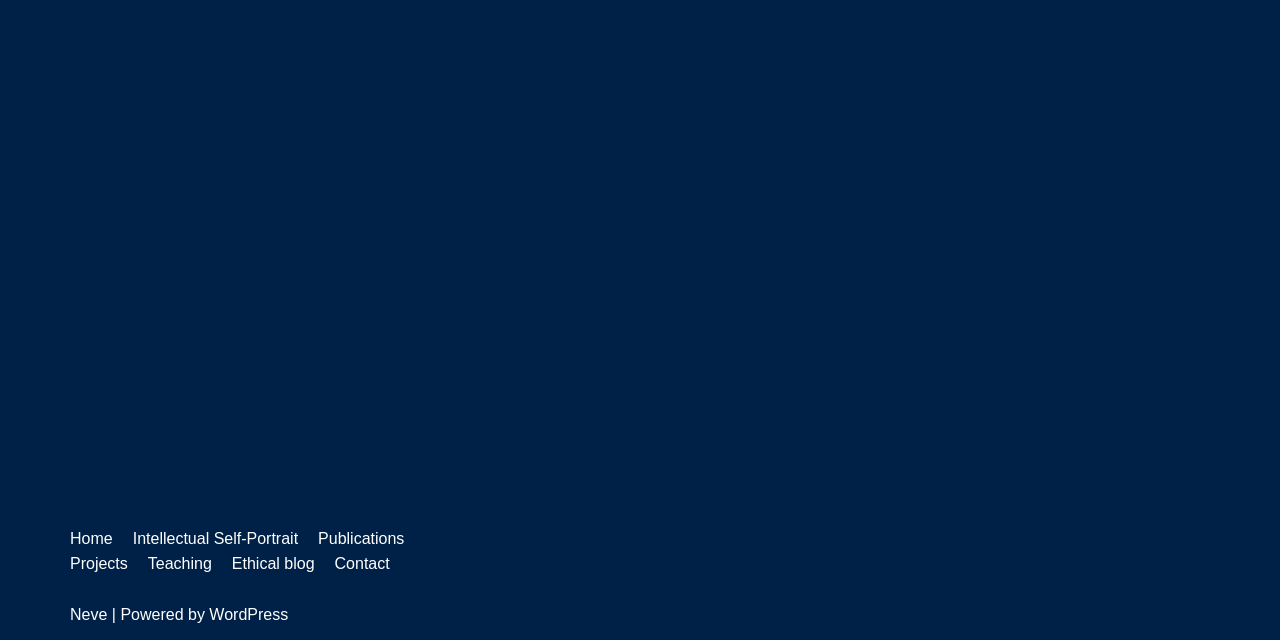Locate and provide the bounding box coordinates for the HTML element that matches this description: "Contact".

[0.261, 0.861, 0.304, 0.901]